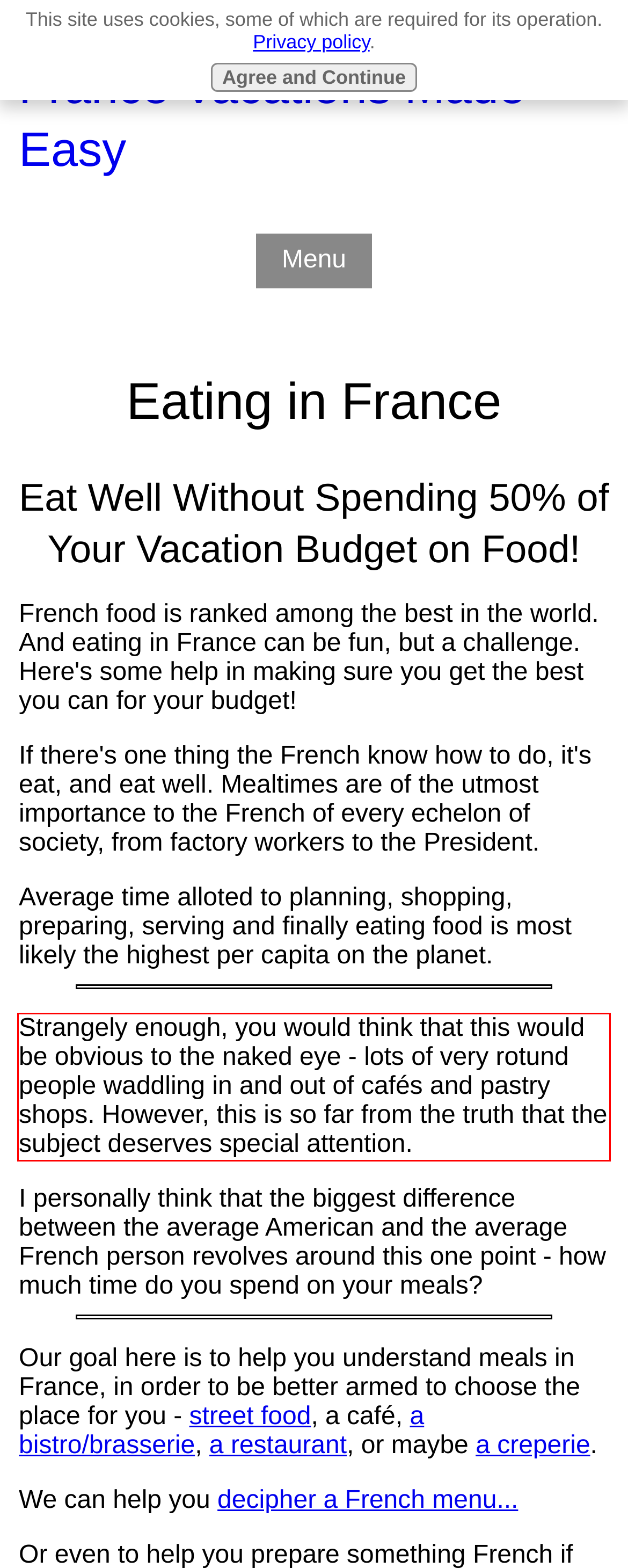Using the provided screenshot, read and generate the text content within the red-bordered area.

Strangely enough, you would think that this would be obvious to the naked eye - lots of very rotund people waddling in and out of cafés and pastry shops. However, this is so far from the truth that the subject deserves special attention.